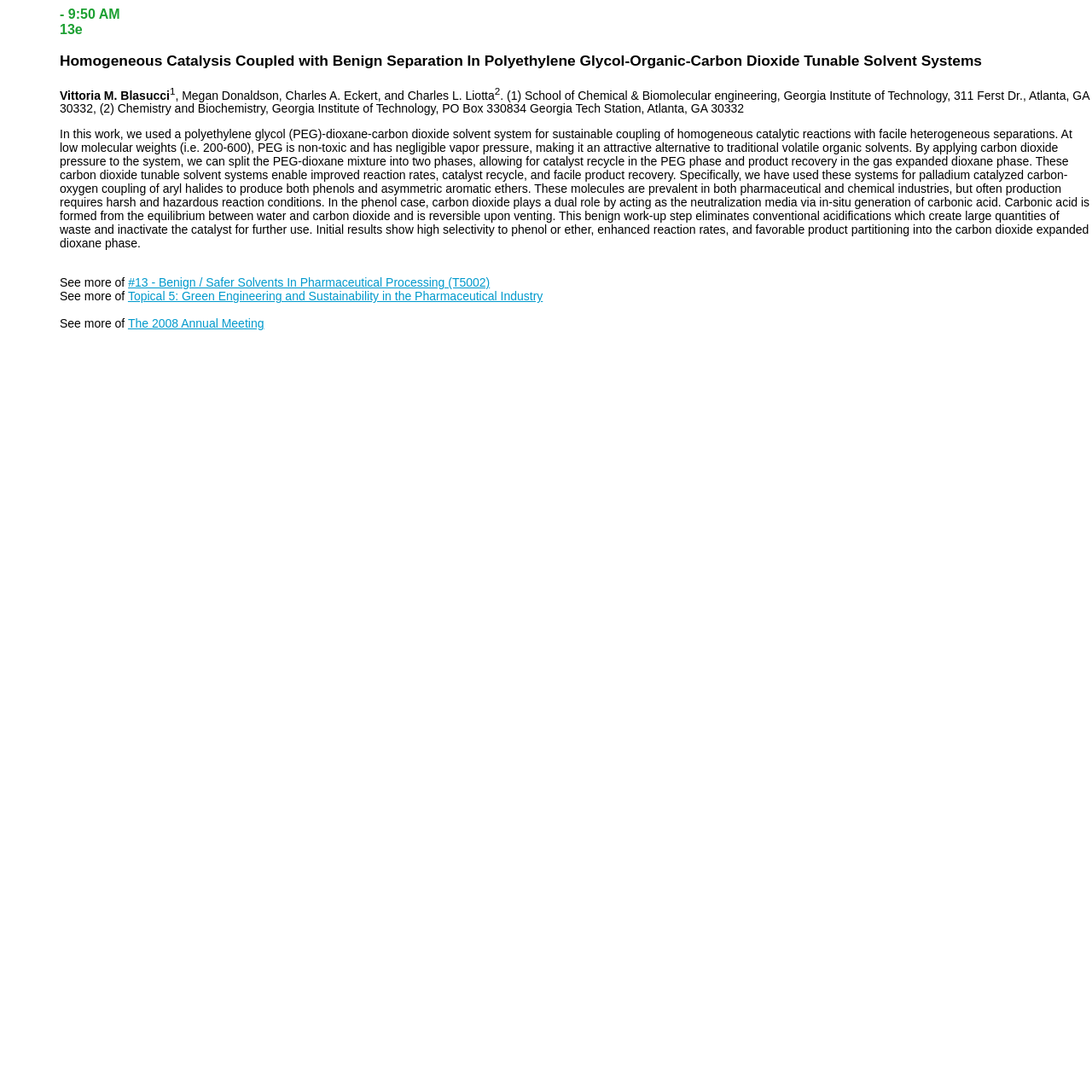What is the topic of the article?
Please provide a comprehensive answer based on the details in the screenshot.

The article's title is 'Homogeneous Catalysis Coupled with Benign Separation In Polyethylene Glycol-Organic-Carbon Dioxide Tunable Solvent Systems', which suggests that the topic is related to homogeneous catalysis. The text also discusses the use of polyethylene glycol and carbon dioxide in catalytic reactions, further supporting this conclusion.